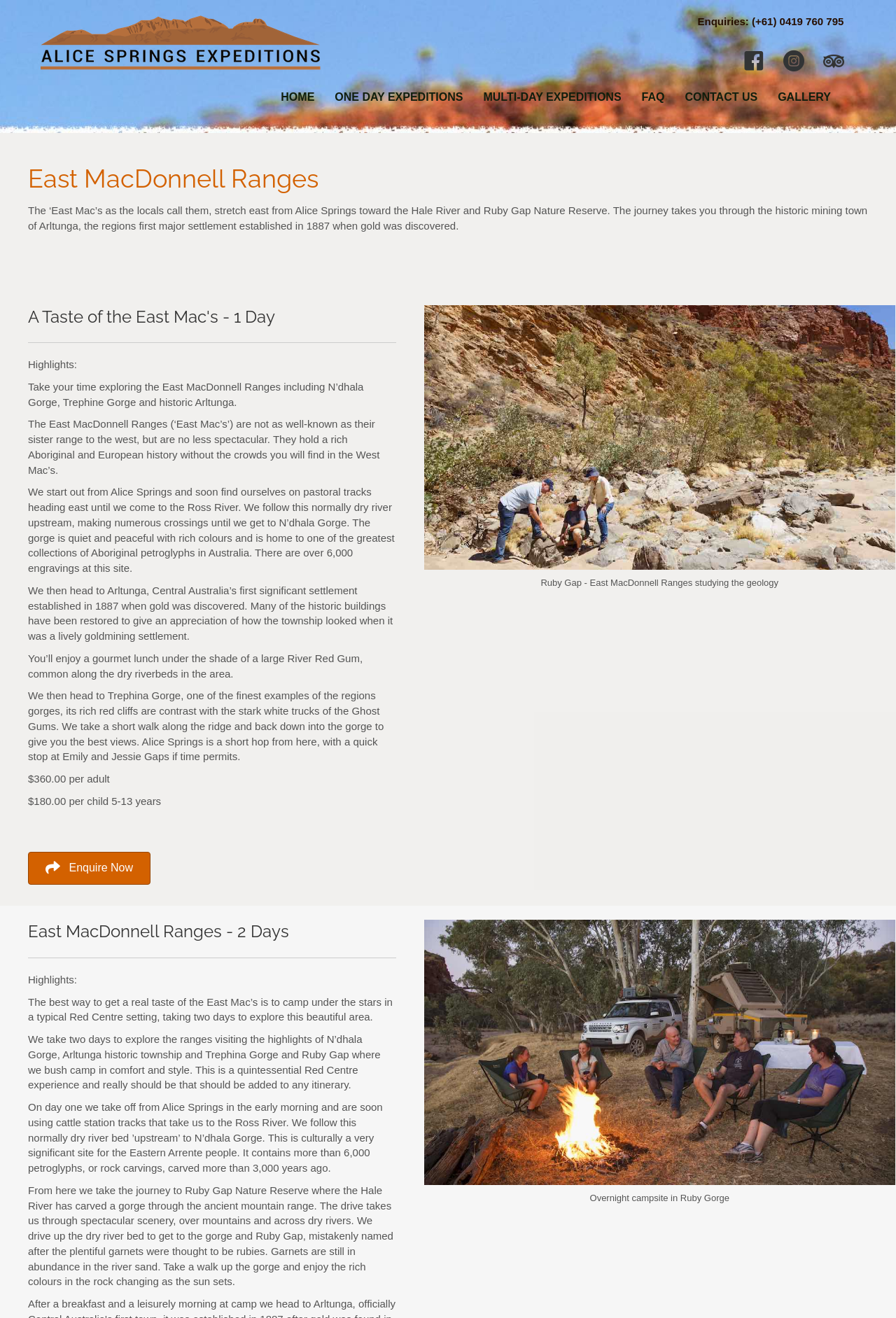Could you indicate the bounding box coordinates of the region to click in order to complete this instruction: "Click on the 'Enquire Now' button".

[0.031, 0.647, 0.168, 0.671]